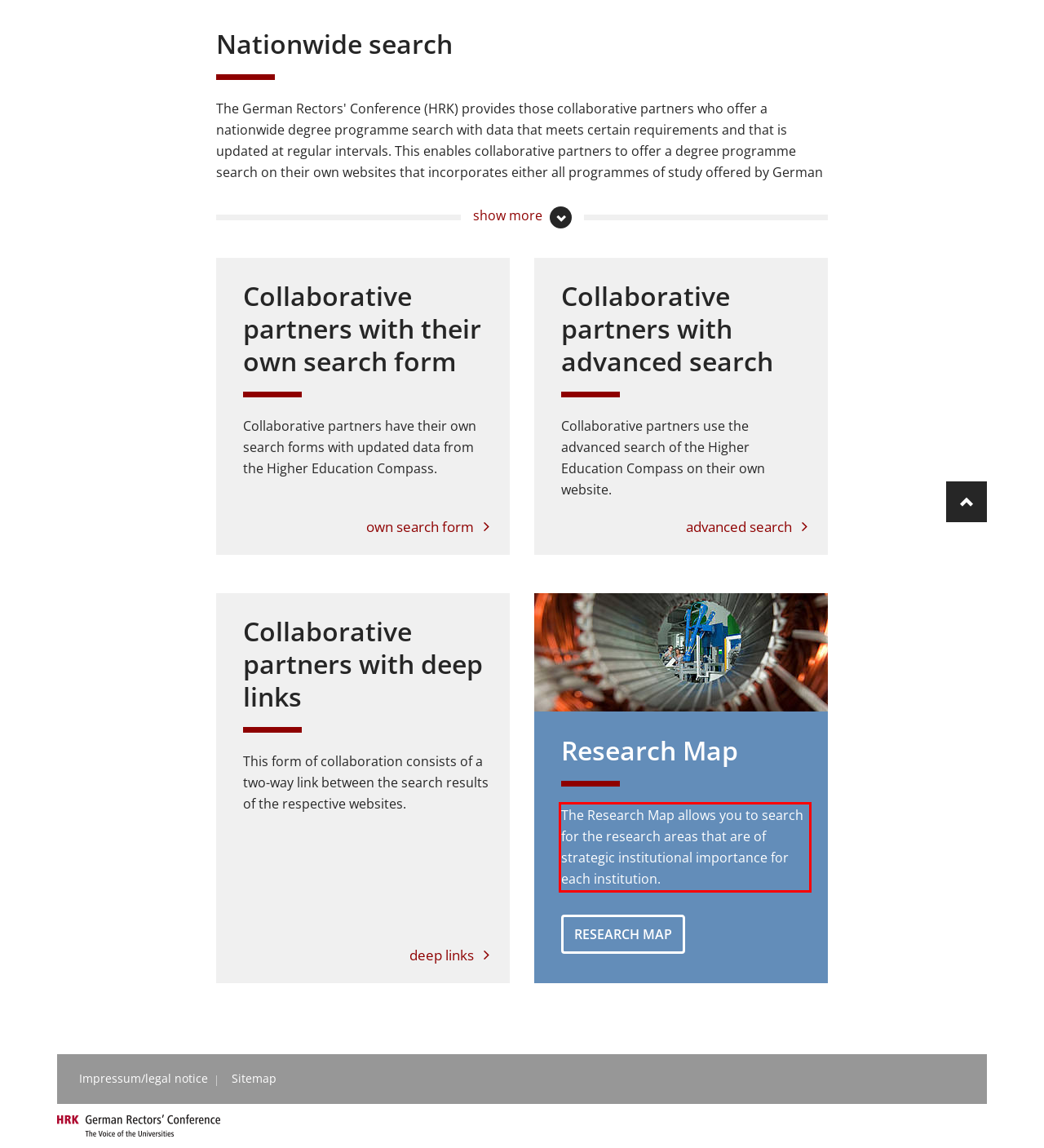Please identify the text within the red rectangular bounding box in the provided webpage screenshot.

The Research Map allows you to search for the research areas that are of strategic institutional importance for each institution.